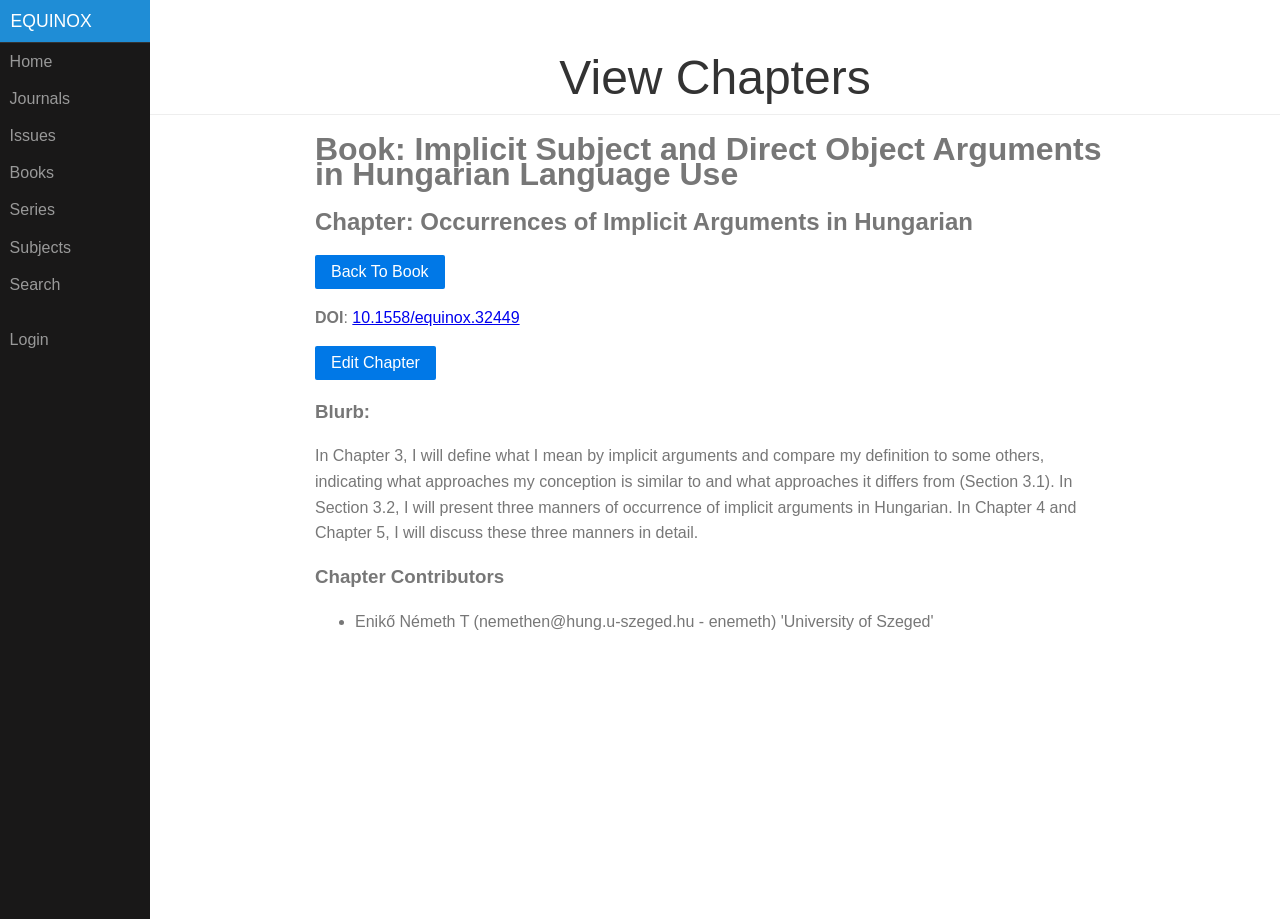Provide a short answer using a single word or phrase for the following question: 
What is the name of the chapter contributor?

Enikő Németh T